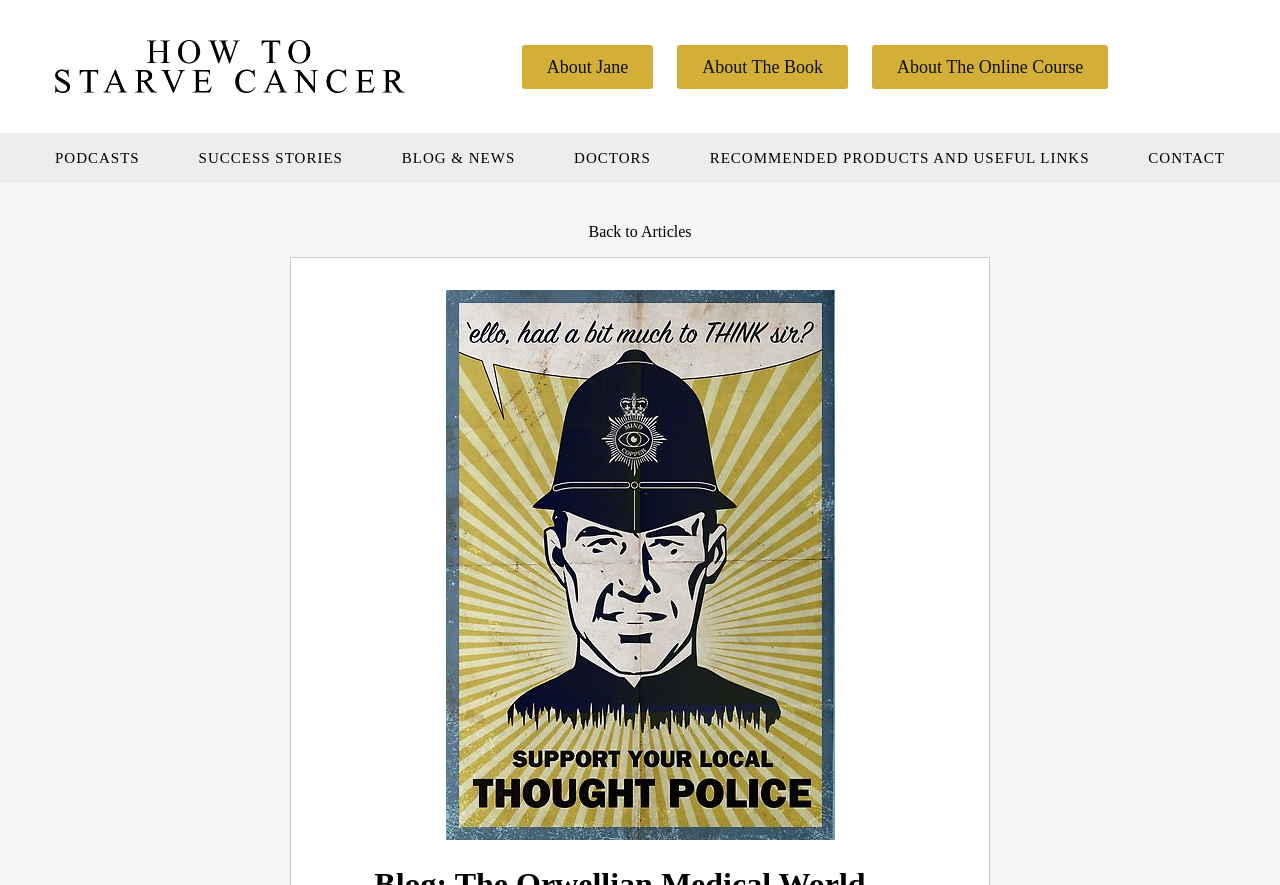Pinpoint the bounding box coordinates of the element that must be clicked to accomplish the following instruction: "go to about Jane". The coordinates should be in the format of four float numbers between 0 and 1, i.e., [left, top, right, bottom].

[0.408, 0.05, 0.51, 0.1]